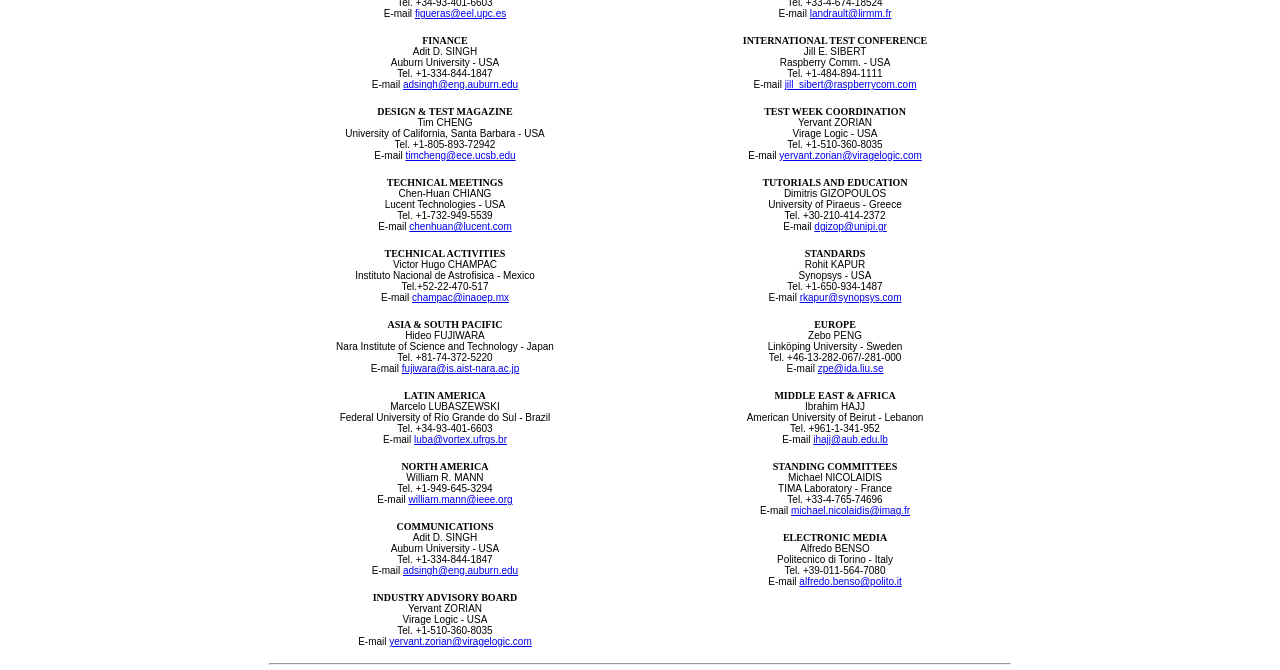What is the organization of Hideo FUJIWARA?
Answer the question with a single word or phrase derived from the image.

Nara Institute of Science and Technology